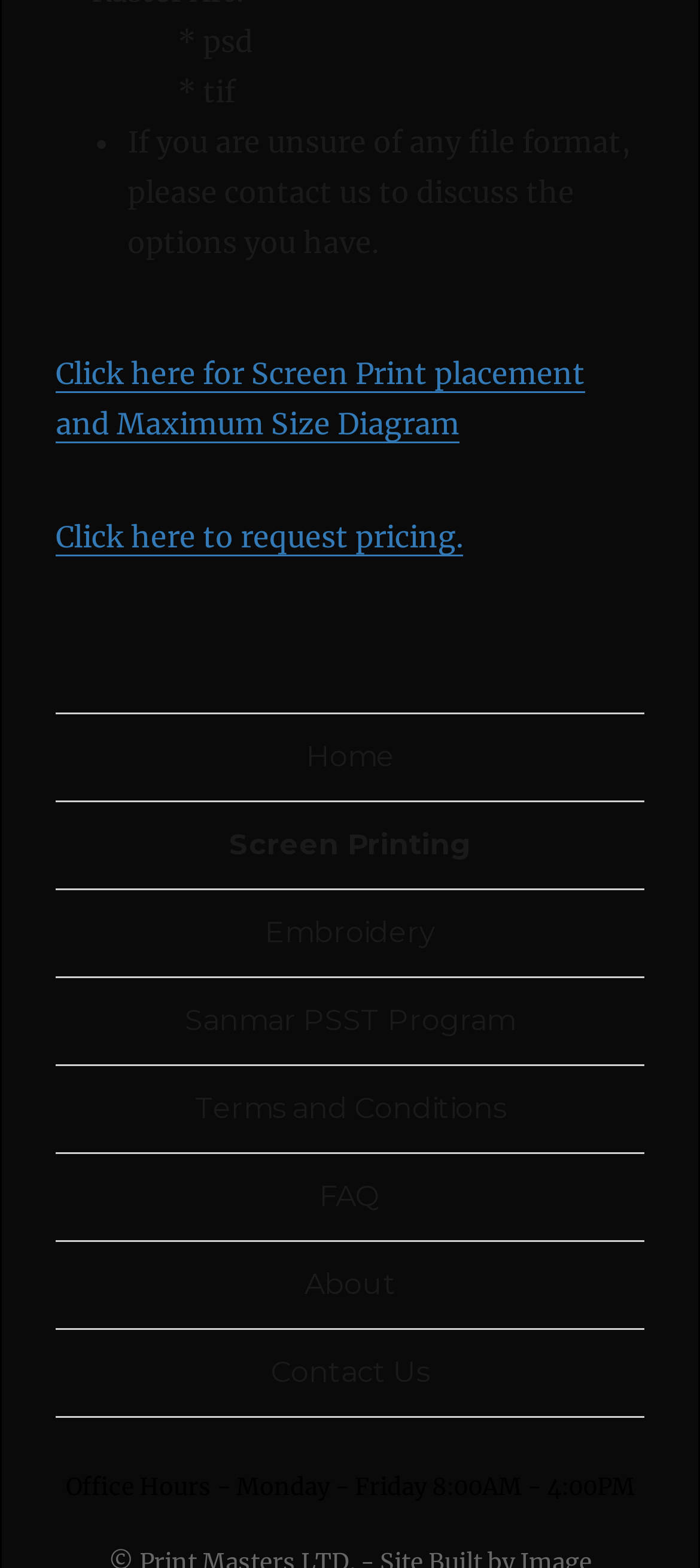Identify the bounding box coordinates for the element that needs to be clicked to fulfill this instruction: "Request pricing". Provide the coordinates in the format of four float numbers between 0 and 1: [left, top, right, bottom].

[0.079, 0.331, 0.661, 0.354]